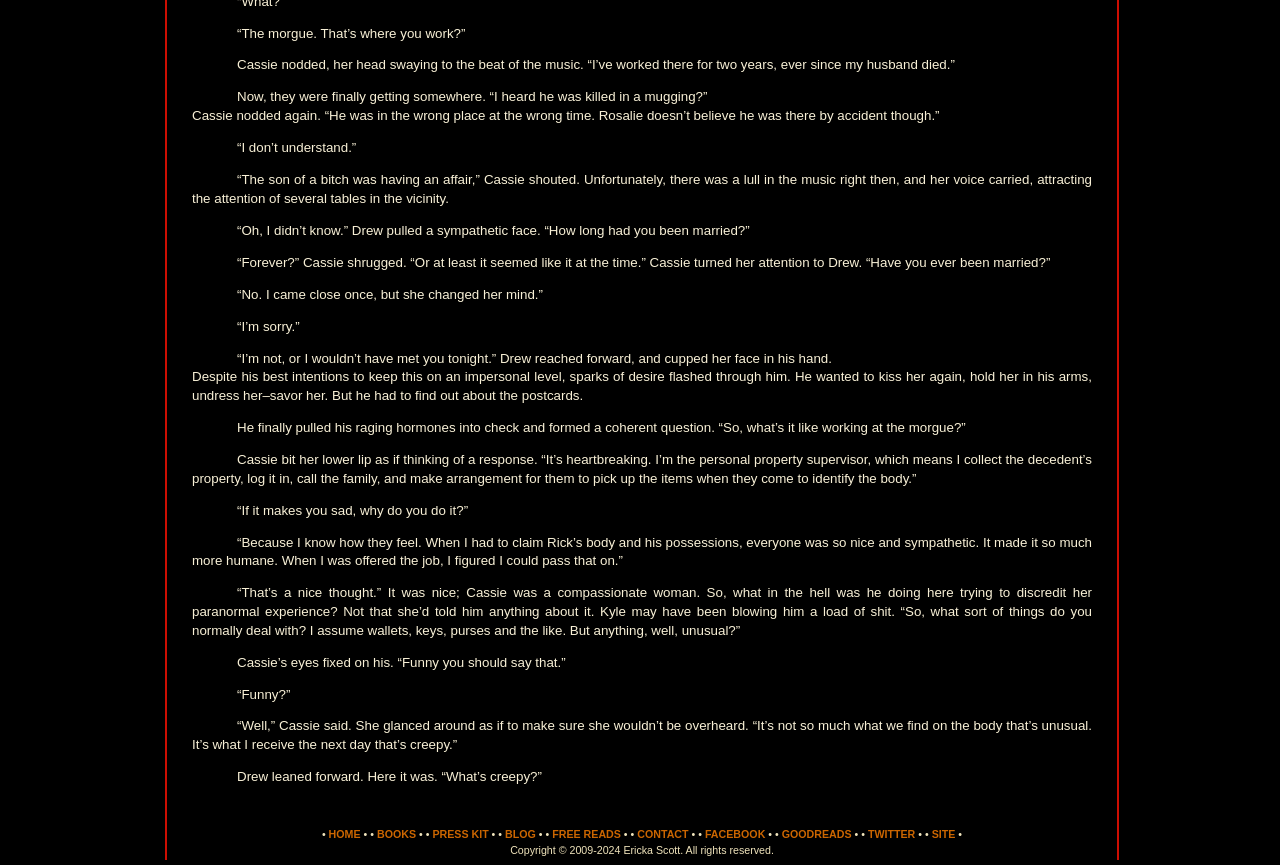Please provide a comprehensive answer to the question based on the screenshot: What is the name of the author of the website?

The copyright information at the bottom of the webpage mentions 'Copyright © 2009-2024 Ericka Scott. All rights reserved.', which indicates that Ericka Scott is the author of the website.